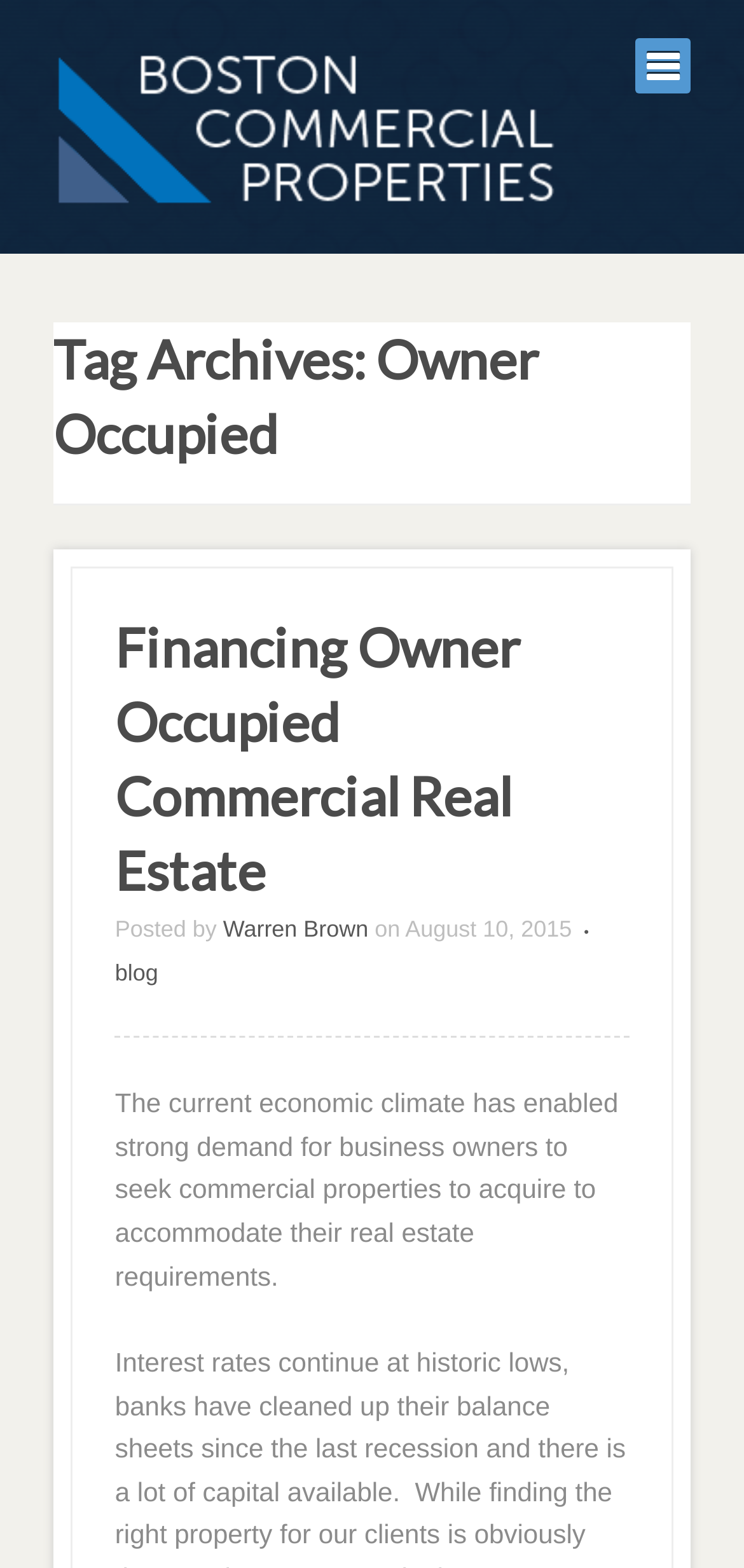Determine the bounding box of the UI component based on this description: "blog". The bounding box coordinates should be four float values between 0 and 1, i.e., [left, top, right, bottom].

[0.155, 0.612, 0.213, 0.629]